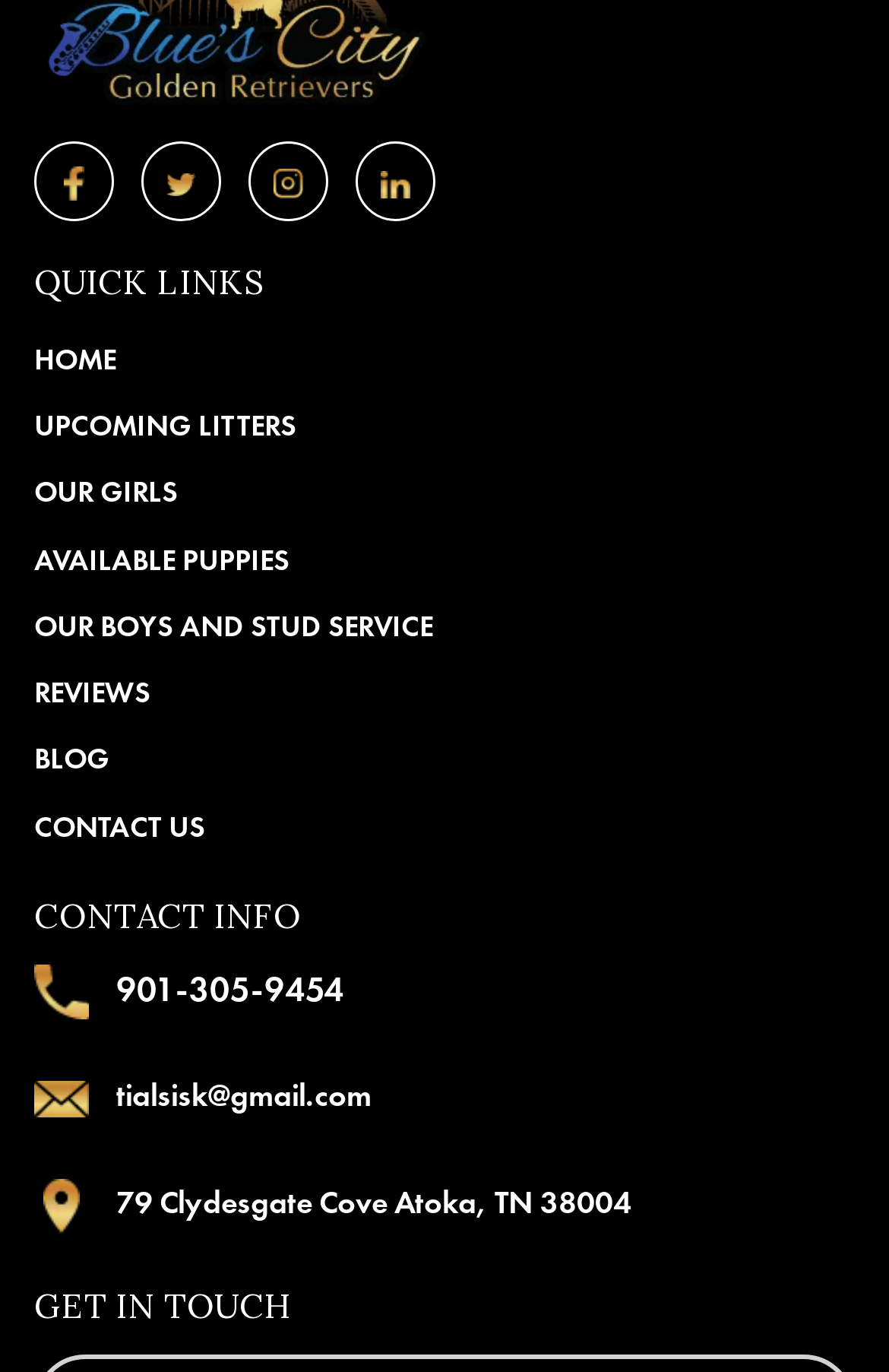Using the element description OUR BOYS AND STUD SERVICE, predict the bounding box coordinates for the UI element. Provide the coordinates in (top-left x, top-left y, bottom-right x, bottom-right y) format with values ranging from 0 to 1.

[0.038, 0.436, 0.962, 0.476]